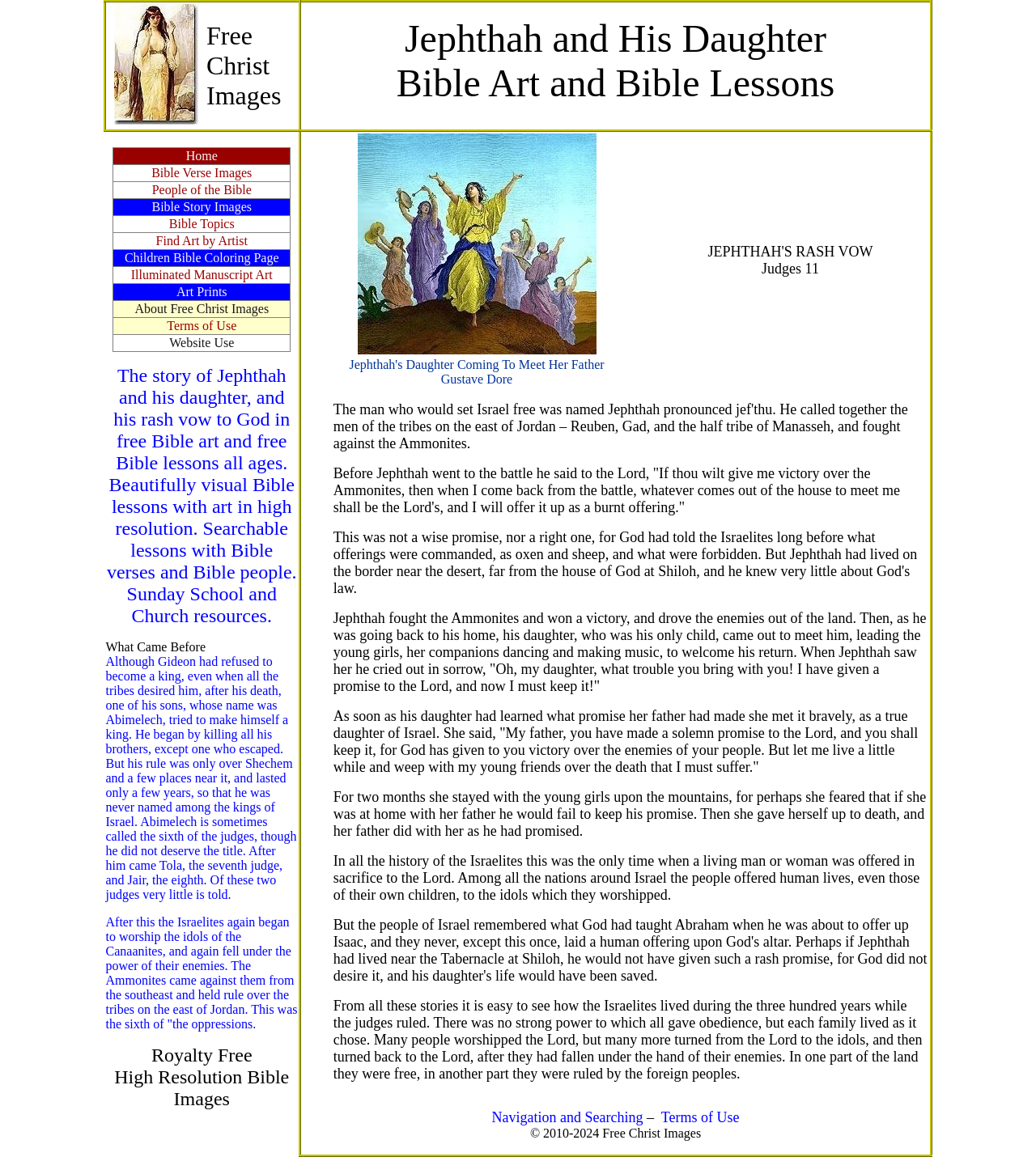What is the name of the artist who created the image 'Jephthah's Daughter Coming To Meet Her Father'?
Please answer the question with a detailed and comprehensive explanation.

The image 'Jephthah's Daughter Coming To Meet Her Father' is created by the artist Gustave Dore, as indicated in the text accompanying the image.